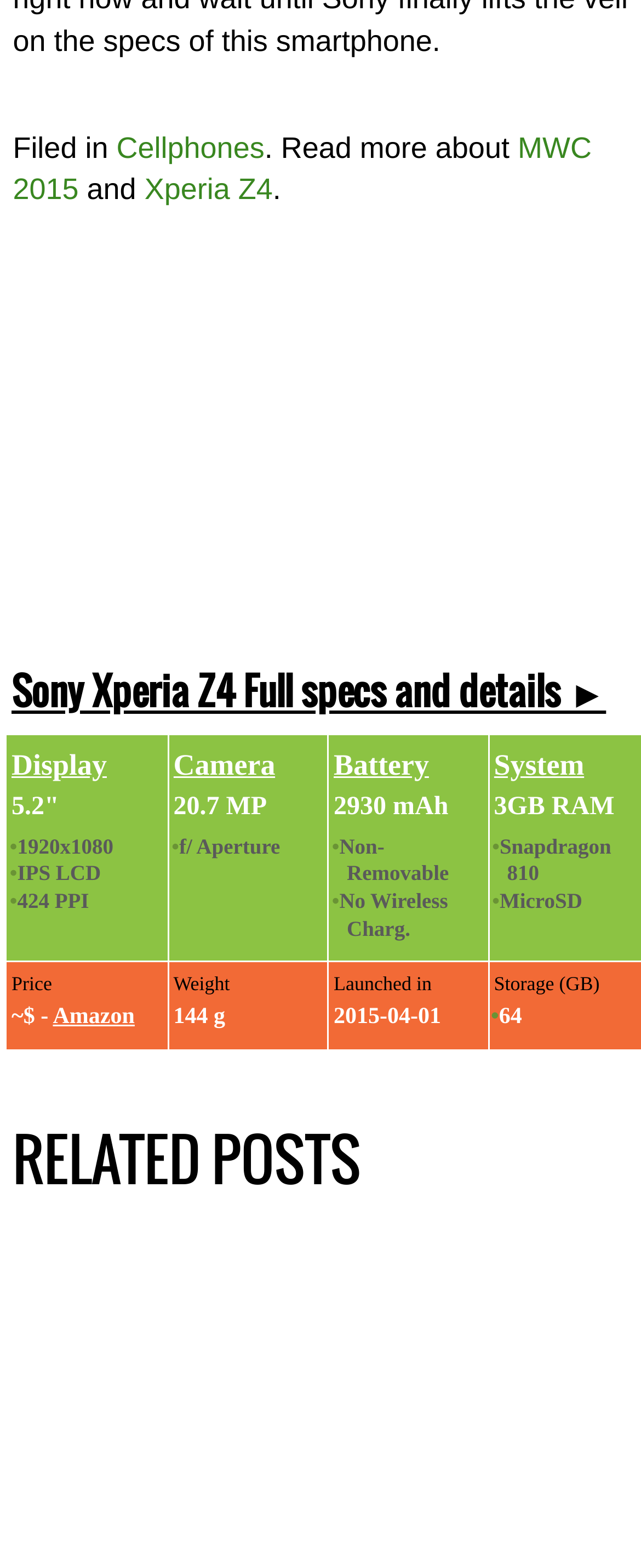Please mark the bounding box coordinates of the area that should be clicked to carry out the instruction: "Click on Cellphones".

[0.182, 0.084, 0.413, 0.105]